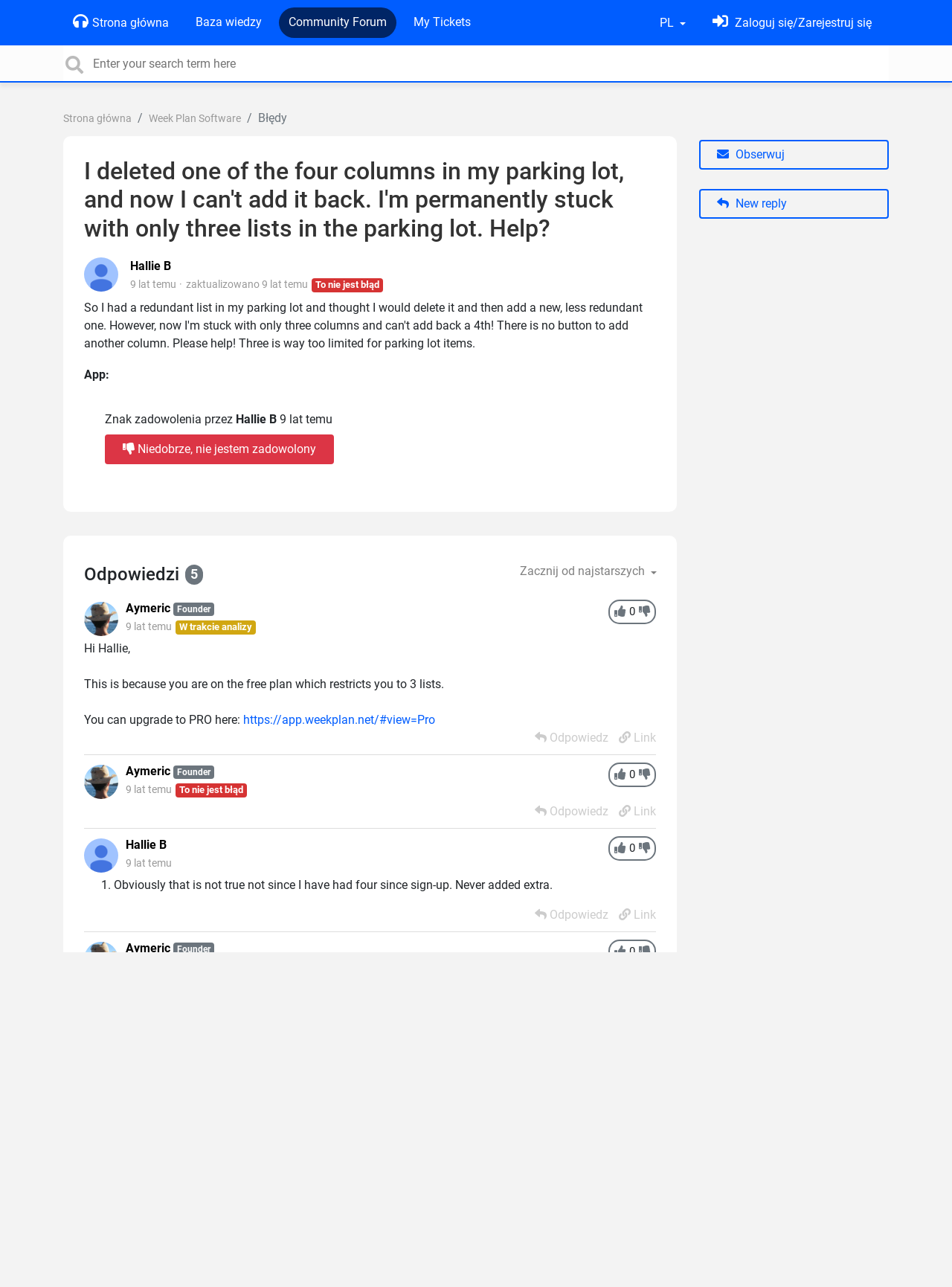From the given element description: "Odpowiedz", find the bounding box for the UI element. Provide the coordinates as four float numbers between 0 and 1, in the order [left, top, right, bottom].

[0.562, 0.92, 0.639, 0.931]